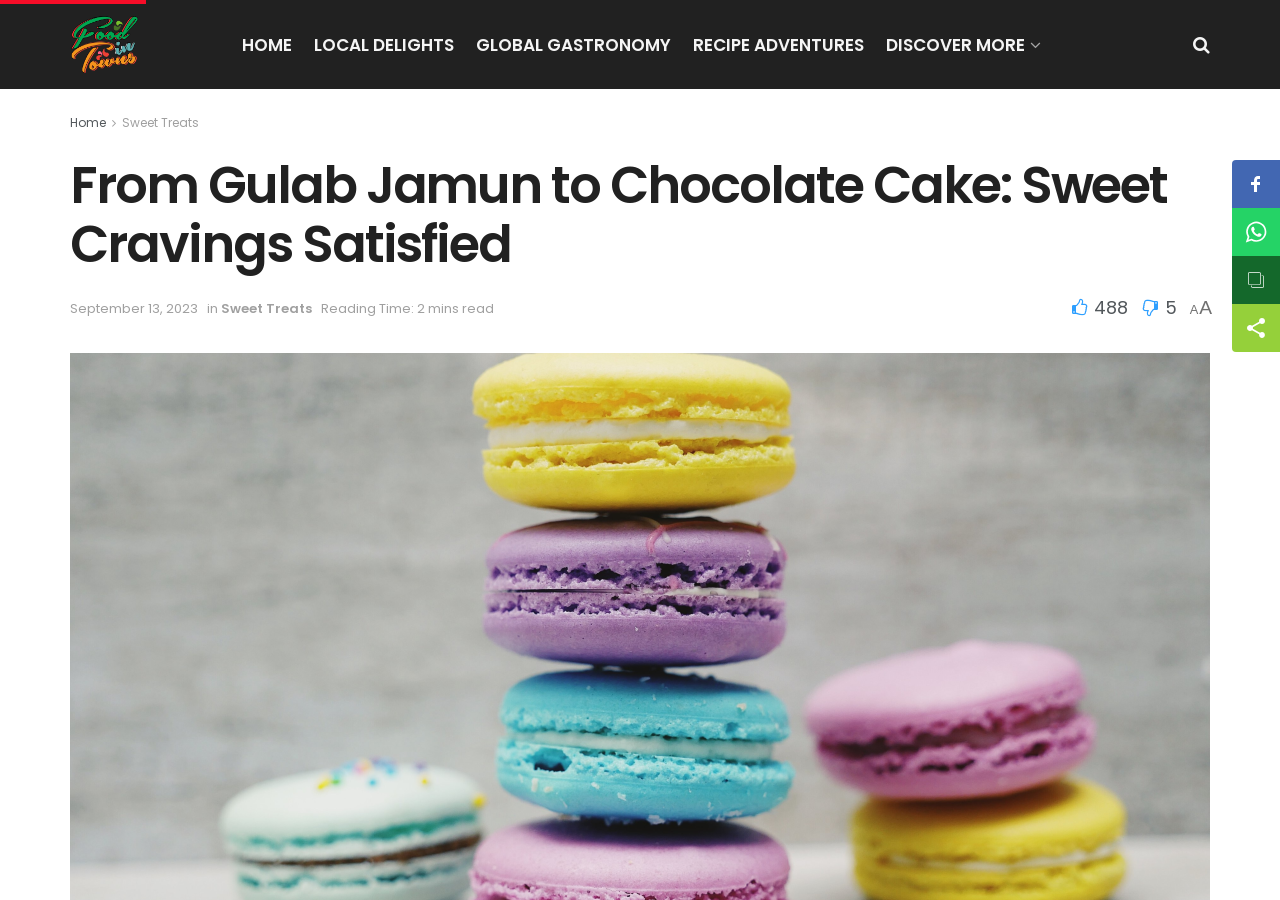What is the date of the article?
Based on the image, answer the question in a detailed manner.

I located the text 'September 13, 2023' at coordinates [0.055, 0.332, 0.155, 0.353], which is the date of the article.